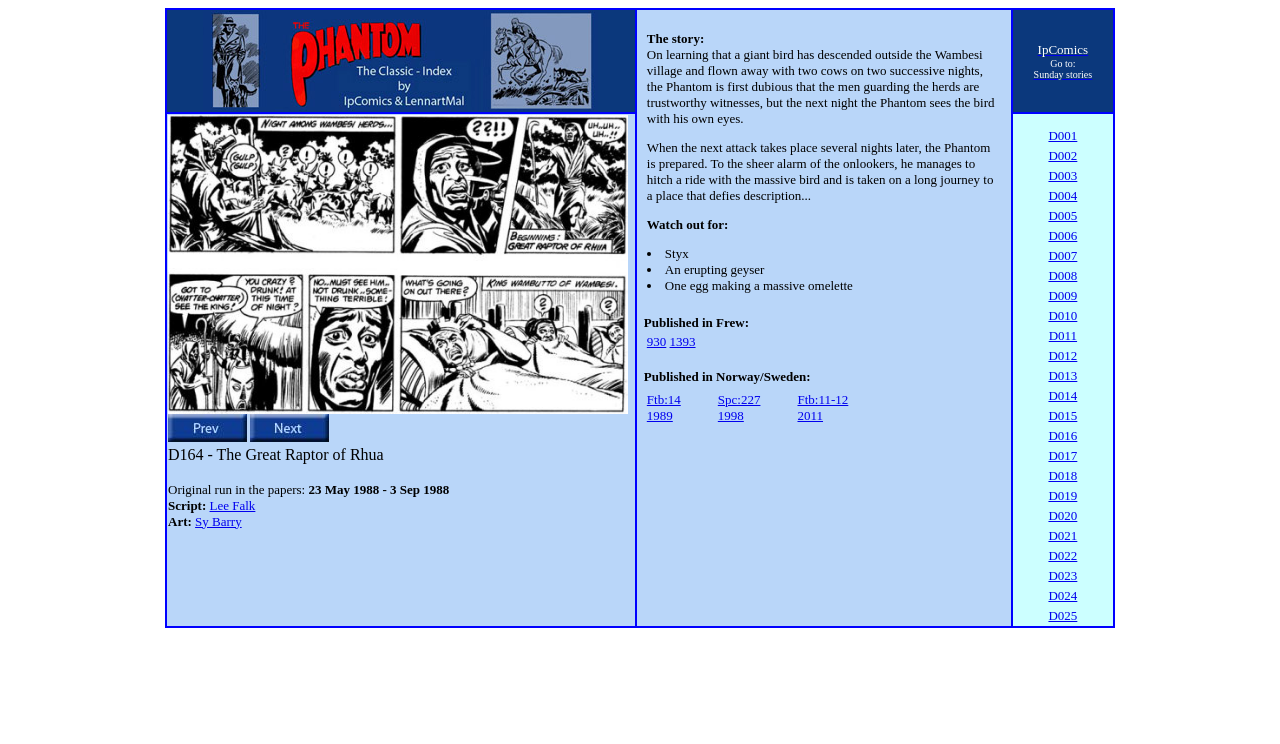Pinpoint the bounding box coordinates of the clickable element needed to complete the instruction: "Read the story description". The coordinates should be provided as four float numbers between 0 and 1: [left, top, right, bottom].

[0.497, 0.013, 0.79, 0.841]